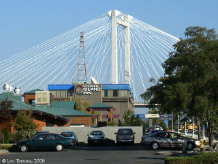Please provide a comprehensive answer to the question below using the information from the image: What is the color of the sky in the image?

The image showcases a scenic view of Clover Island with clear blue skies, reflecting a serene day, making it an appealing destination for visitors and locals alike.